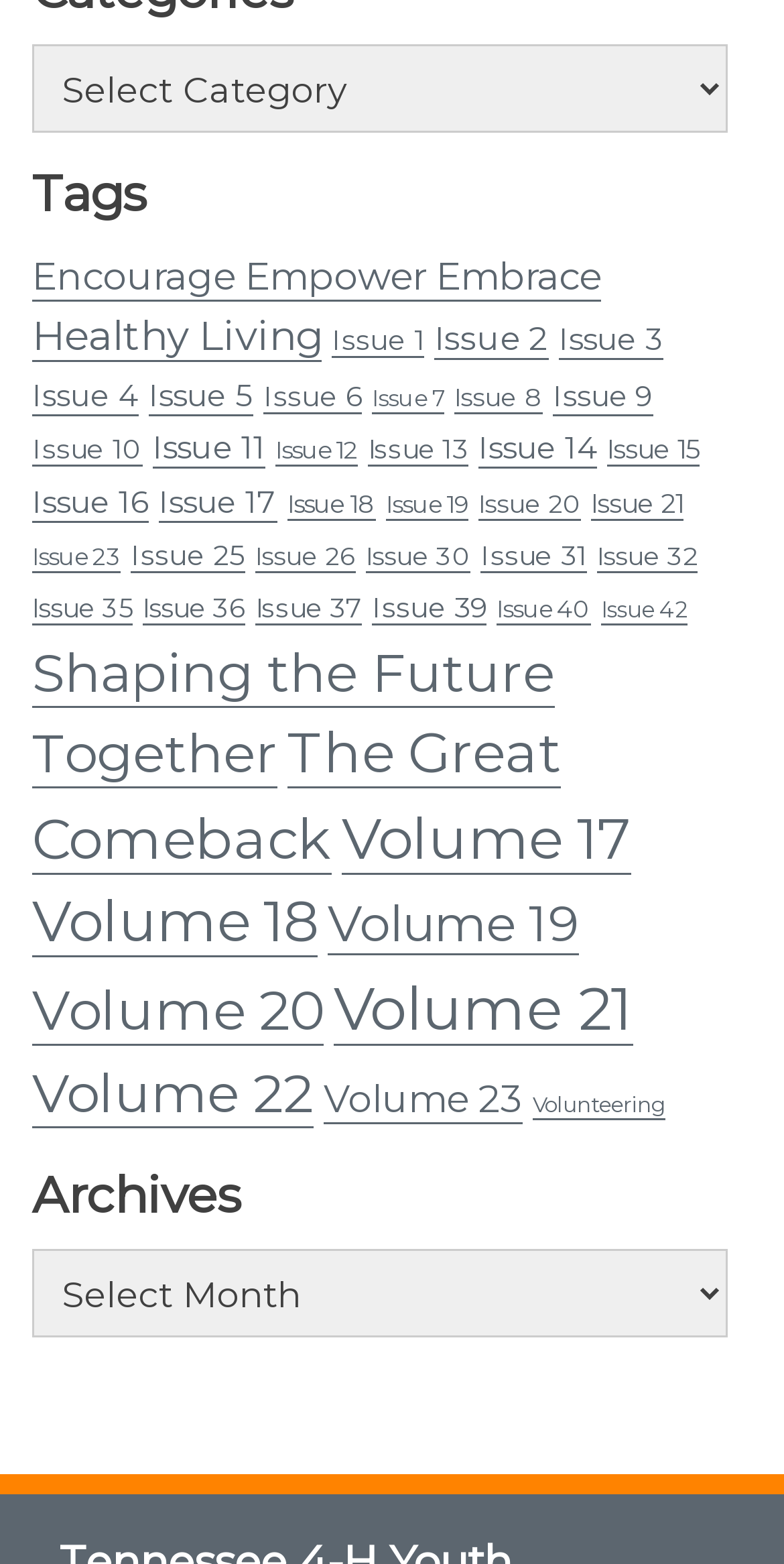Find the bounding box coordinates for the element that must be clicked to complete the instruction: "Choose an issue". The coordinates should be four float numbers between 0 and 1, indicated as [left, top, right, bottom].

[0.041, 0.199, 0.41, 0.232]